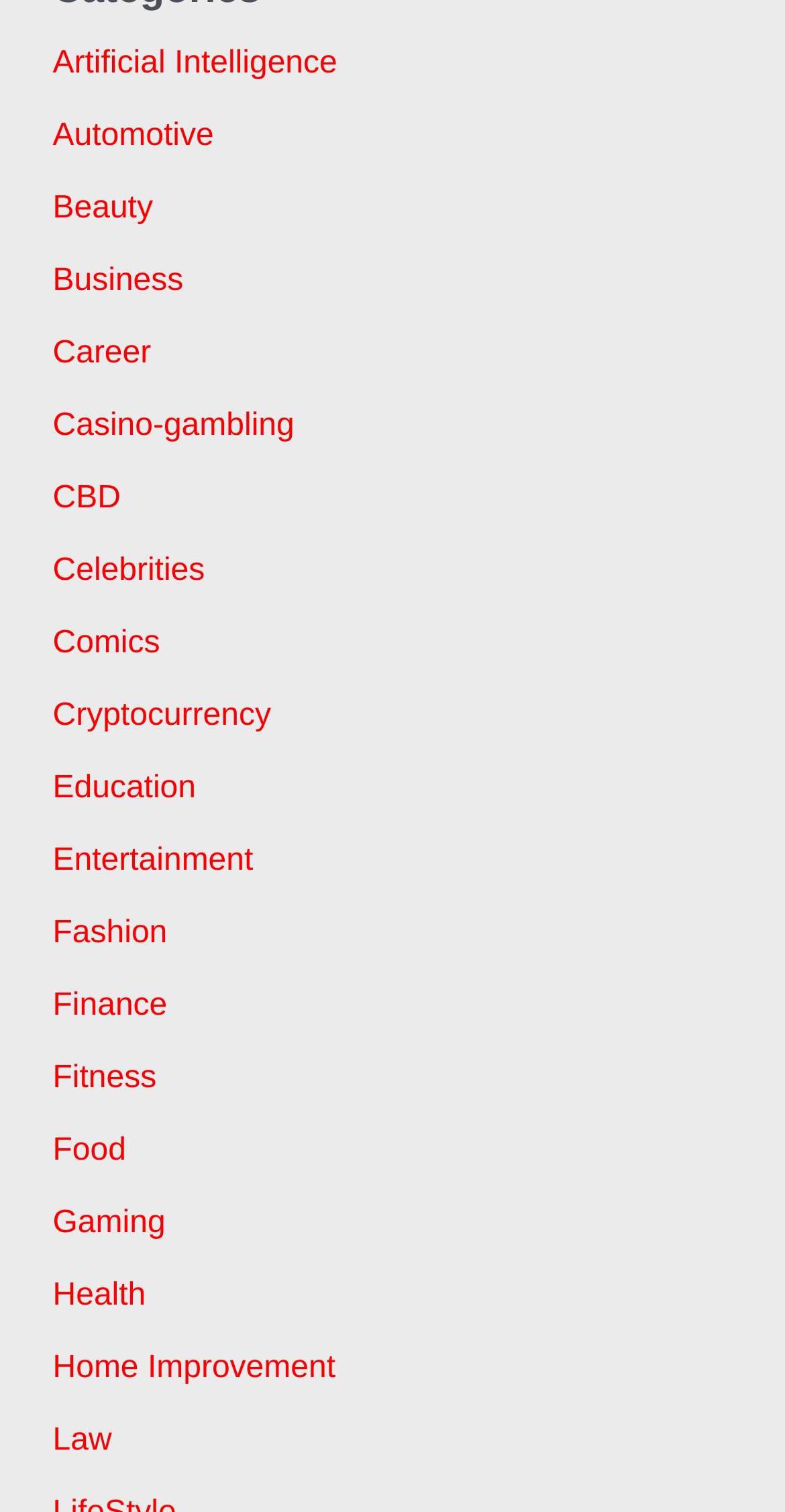Please determine the bounding box coordinates for the element that should be clicked to follow these instructions: "Explore Business".

[0.067, 0.175, 0.234, 0.197]